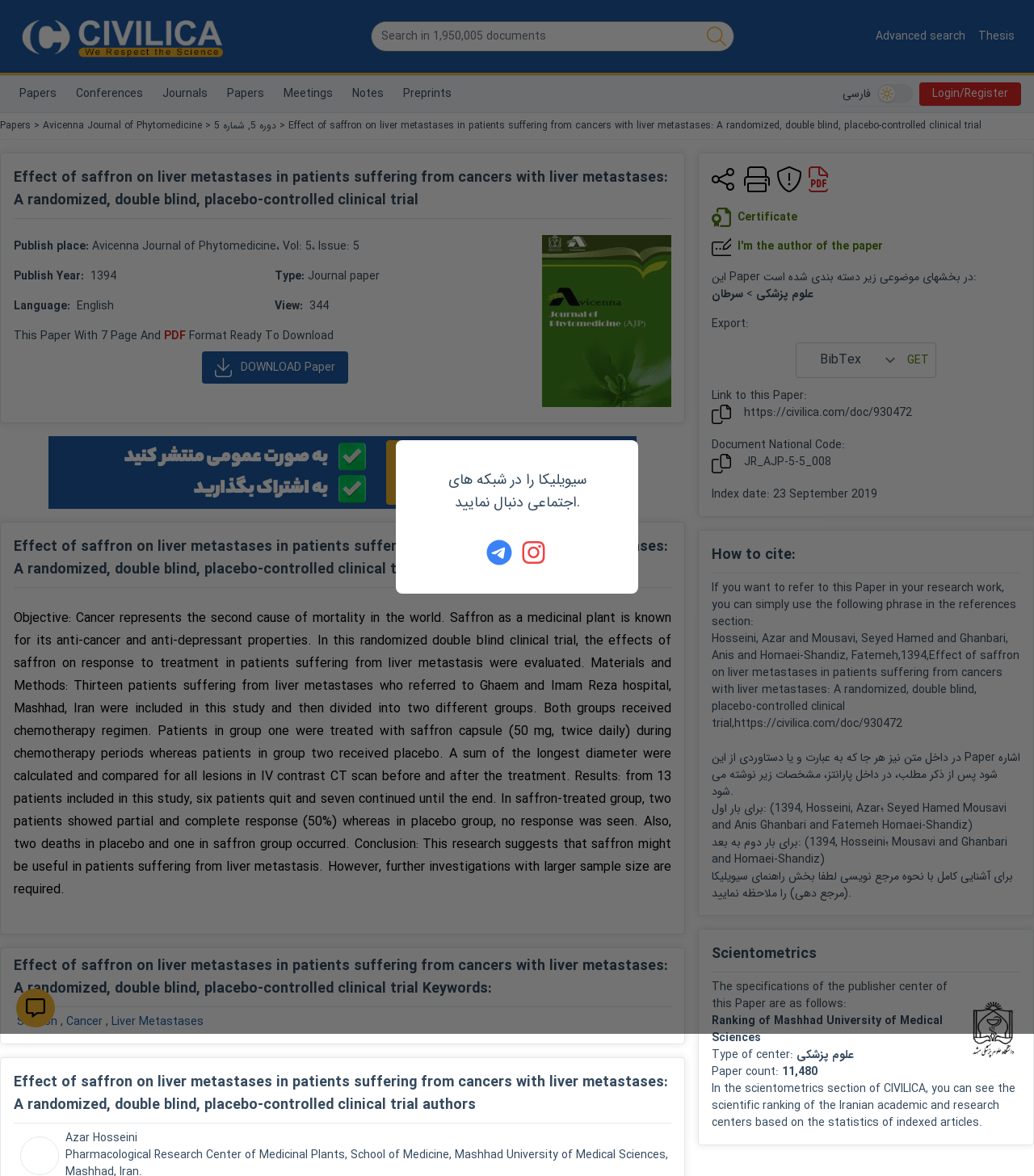Determine the title of the webpage and give its text content.

Effect of saffron on liver metastases in patients suffering from cancers with liver metastases: A randomized, double blind, placebo-controlled clinical trial